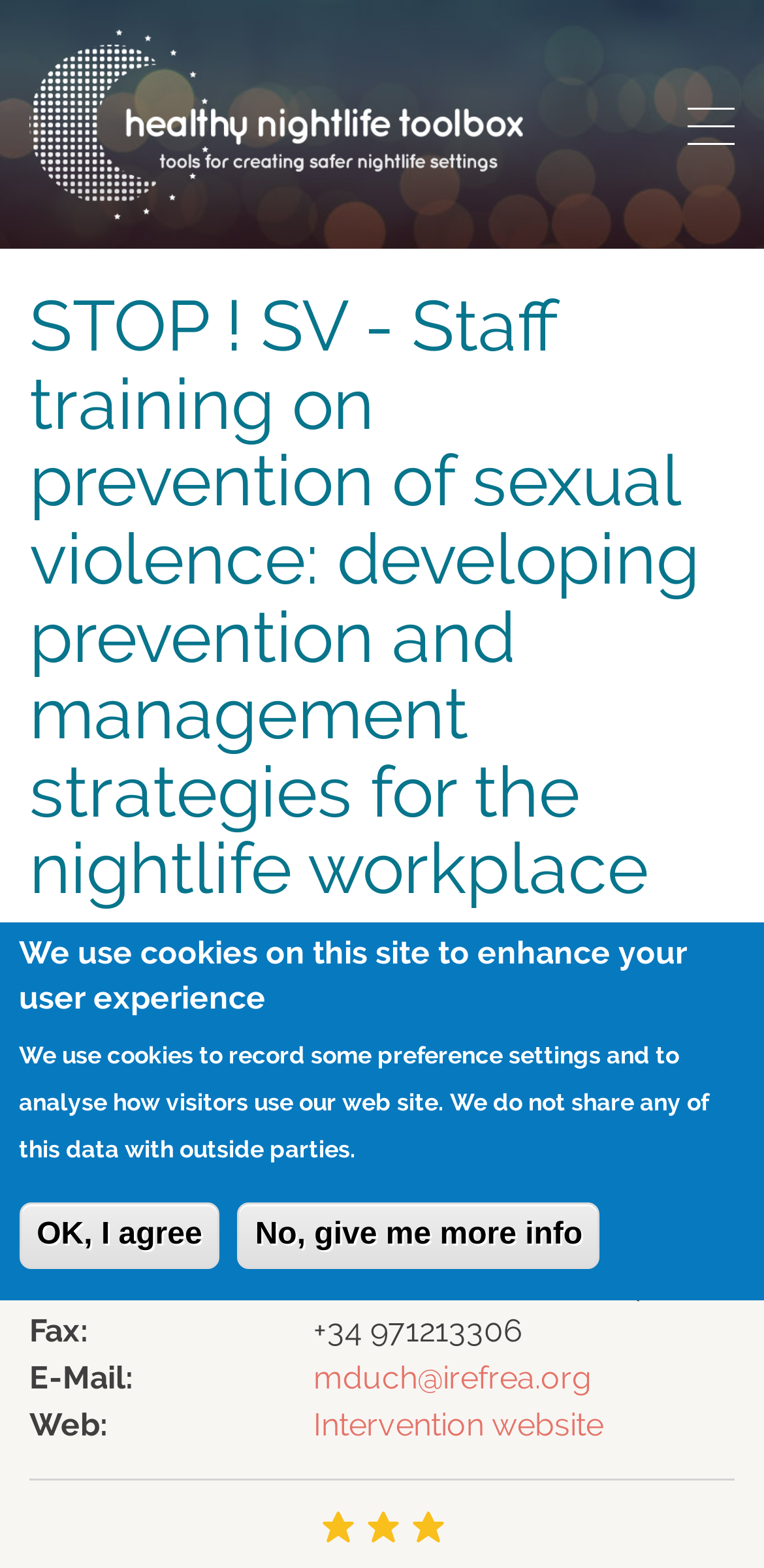Answer succinctly with a single word or phrase:
What is the purpose of the search bar?

To search the website